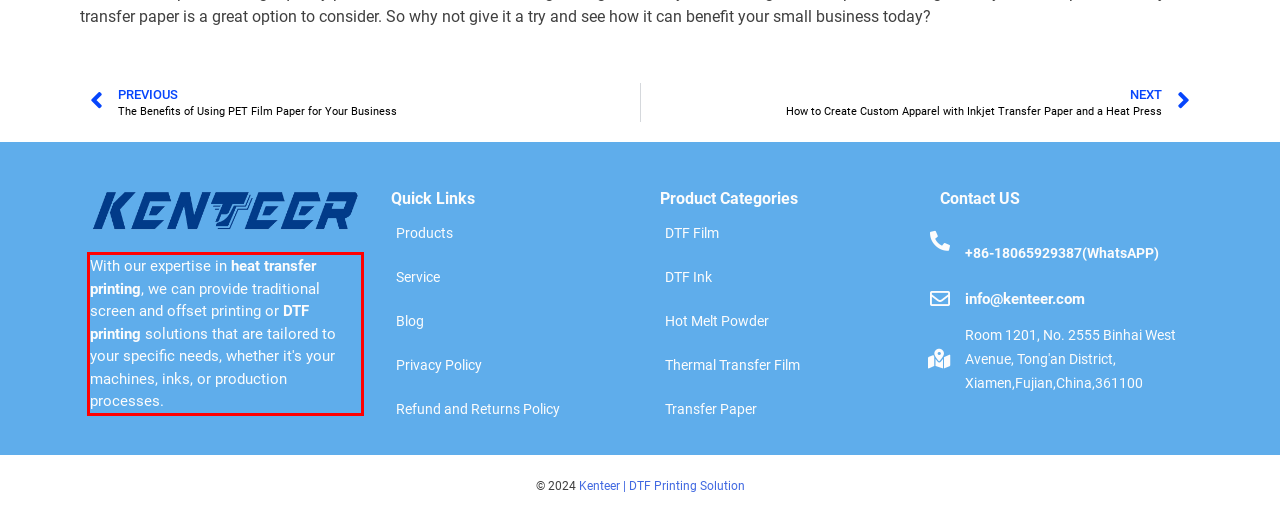Please analyze the provided webpage screenshot and perform OCR to extract the text content from the red rectangle bounding box.

With our expertise in heat transfer printing, we can provide traditional screen and offset printing or DTF printing solutions that are tailored to your specific needs, whether it's your machines, inks, or production processes.